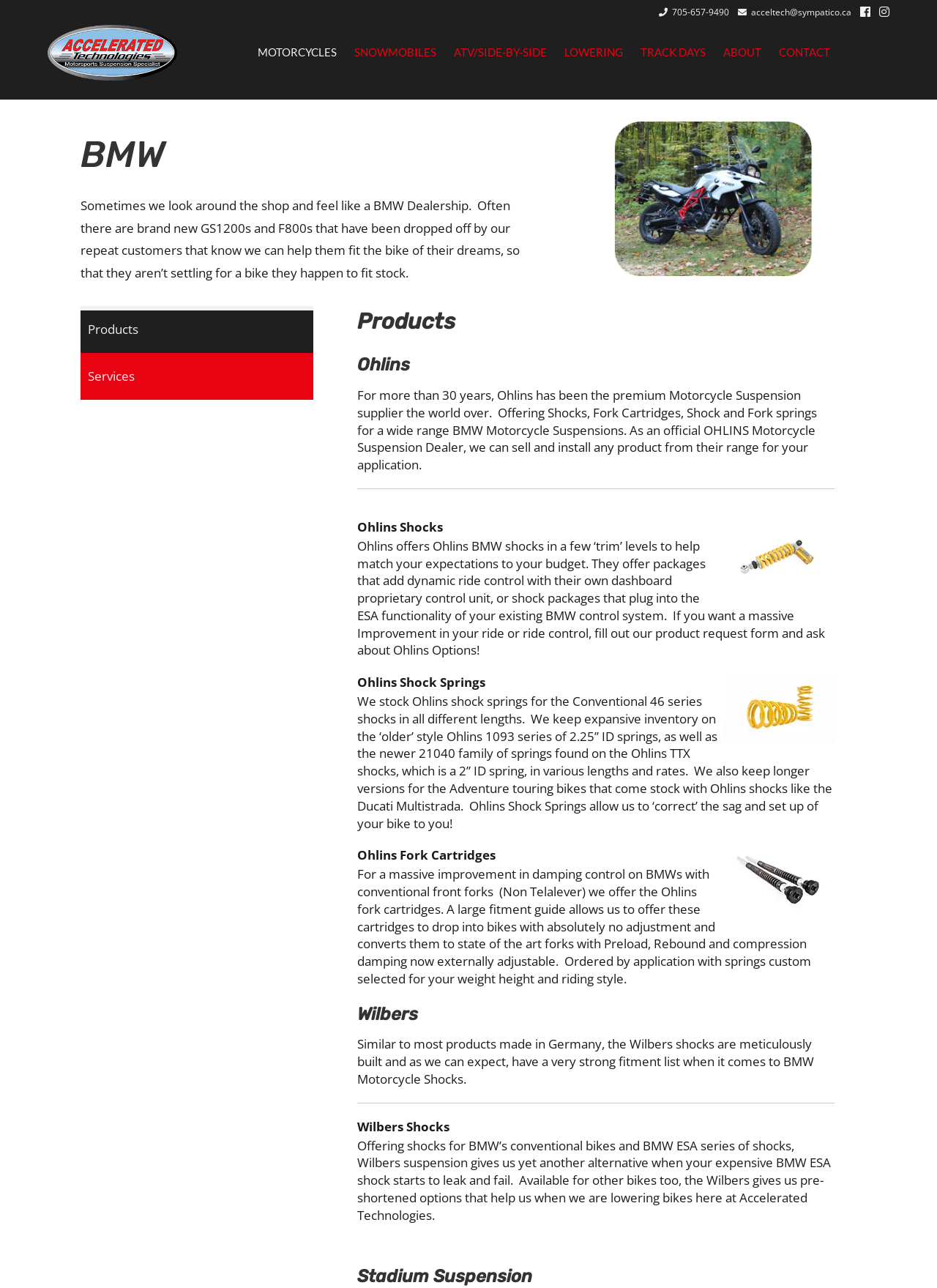Please locate the bounding box coordinates for the element that should be clicked to achieve the following instruction: "Click the phone number link". Ensure the coordinates are given as four float numbers between 0 and 1, i.e., [left, top, right, bottom].

[0.703, 0.005, 0.778, 0.014]